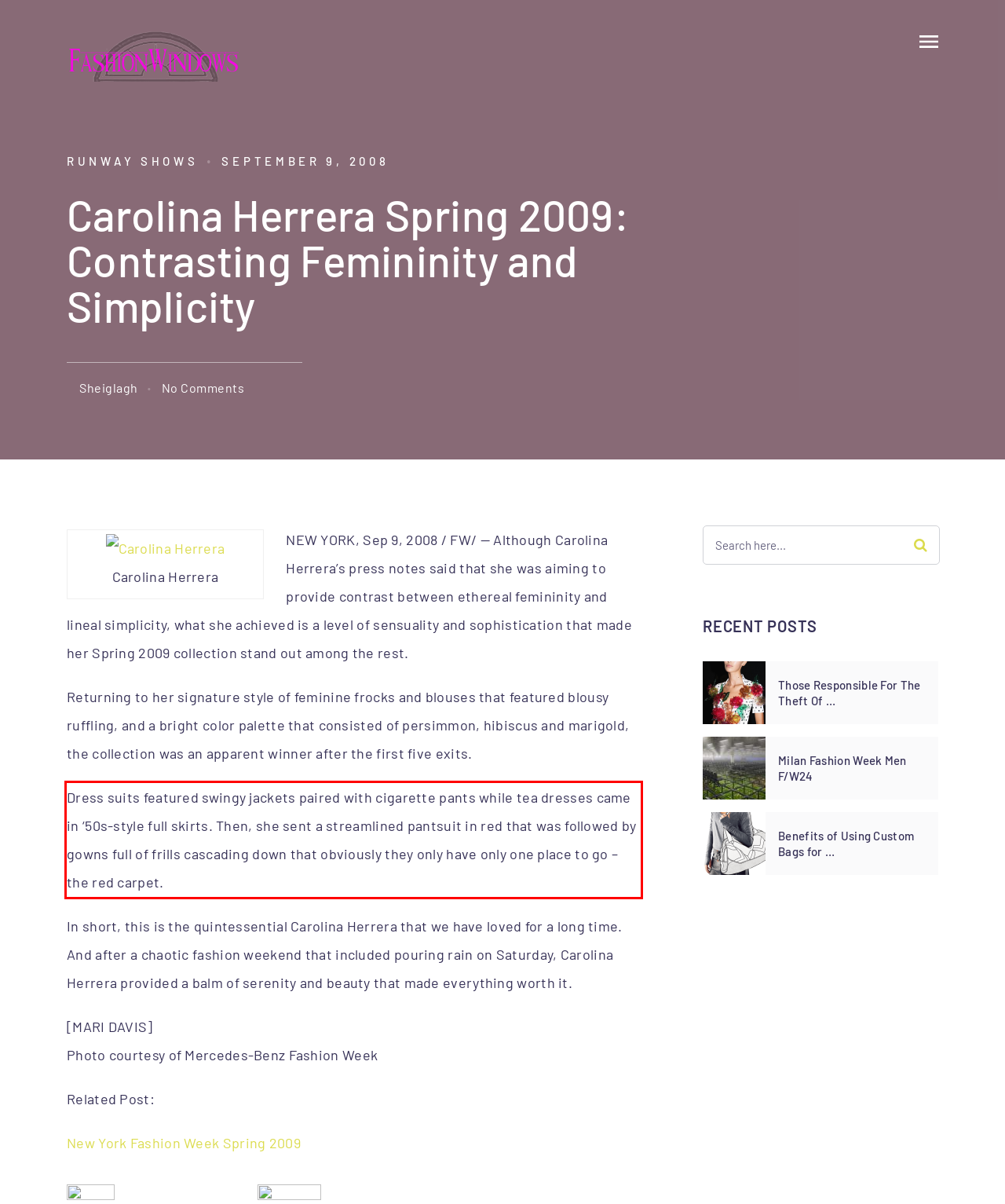You are given a screenshot of a webpage with a UI element highlighted by a red bounding box. Please perform OCR on the text content within this red bounding box.

Dress suits featured swingy jackets paired with cigarette pants while tea dresses came in ‘50s-style full skirts. Then, she sent a streamlined pantsuit in red that was followed by gowns full of frills cascading down that obviously they only have only one place to go – the red carpet.